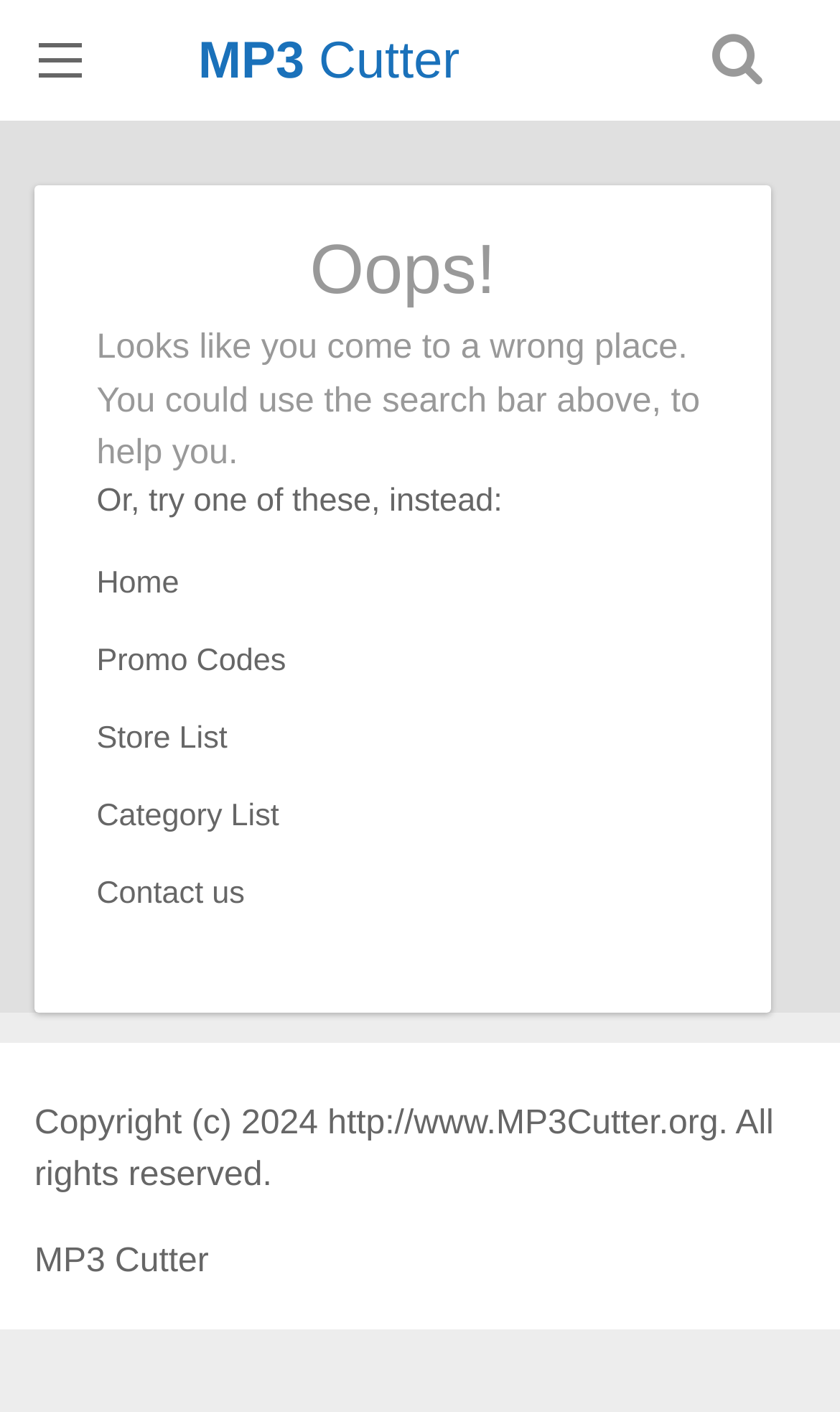What is the purpose of the search bar?
Look at the image and respond to the question as thoroughly as possible.

The search bar is located above the 'Oops!' message, which suggests that it can be used to find coupons and deals. The message also mentions that the user can use the search bar to help them, implying that it is a tool for finding specific coupons or deals.